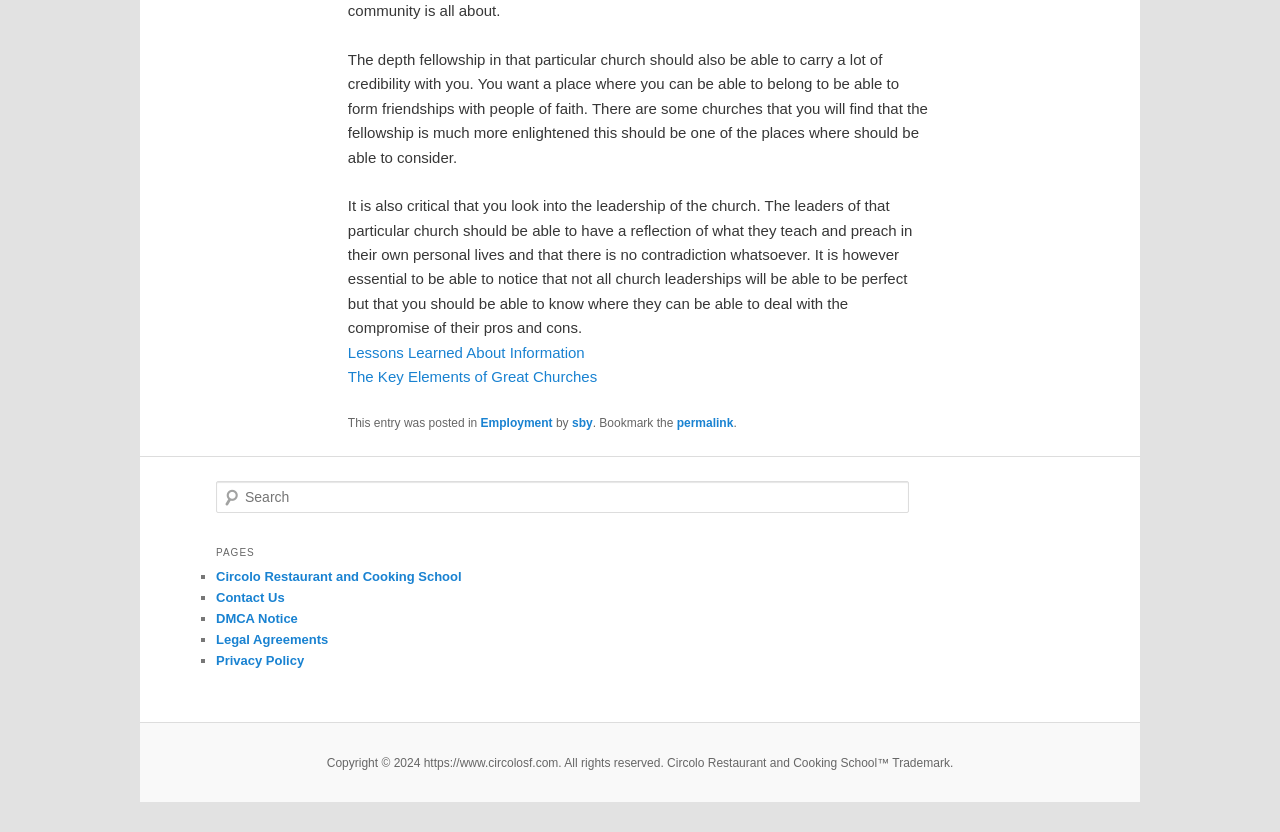Provide the bounding box coordinates of the UI element this sentence describes: "permalink".

[0.529, 0.5, 0.573, 0.516]